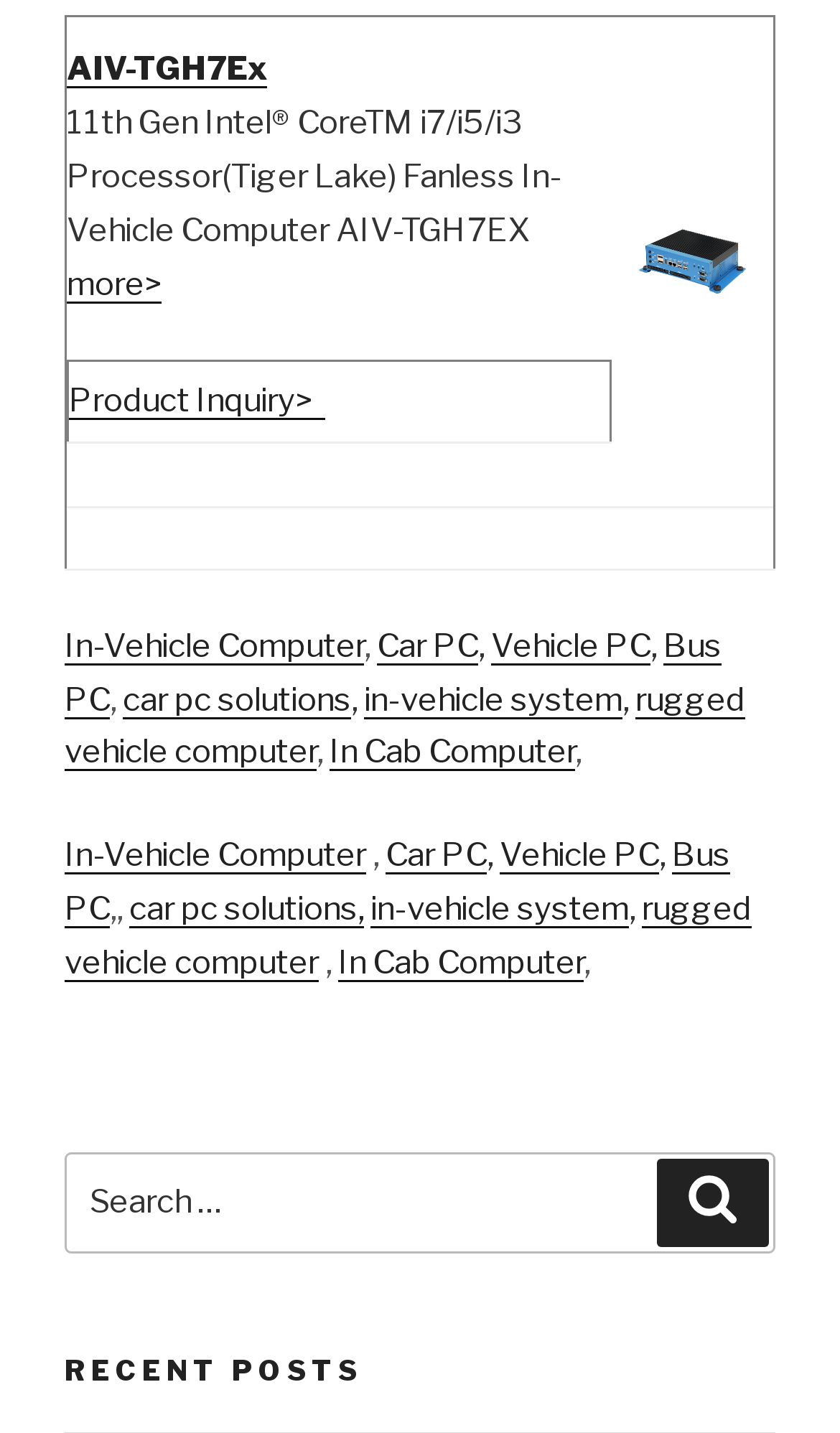Please specify the bounding box coordinates in the format (top-left x, top-left y, bottom-right x, bottom-right y), with all values as floating point numbers between 0 and 1. Identify the bounding box of the UI element described by: in-vehicle system

[0.441, 0.62, 0.749, 0.647]